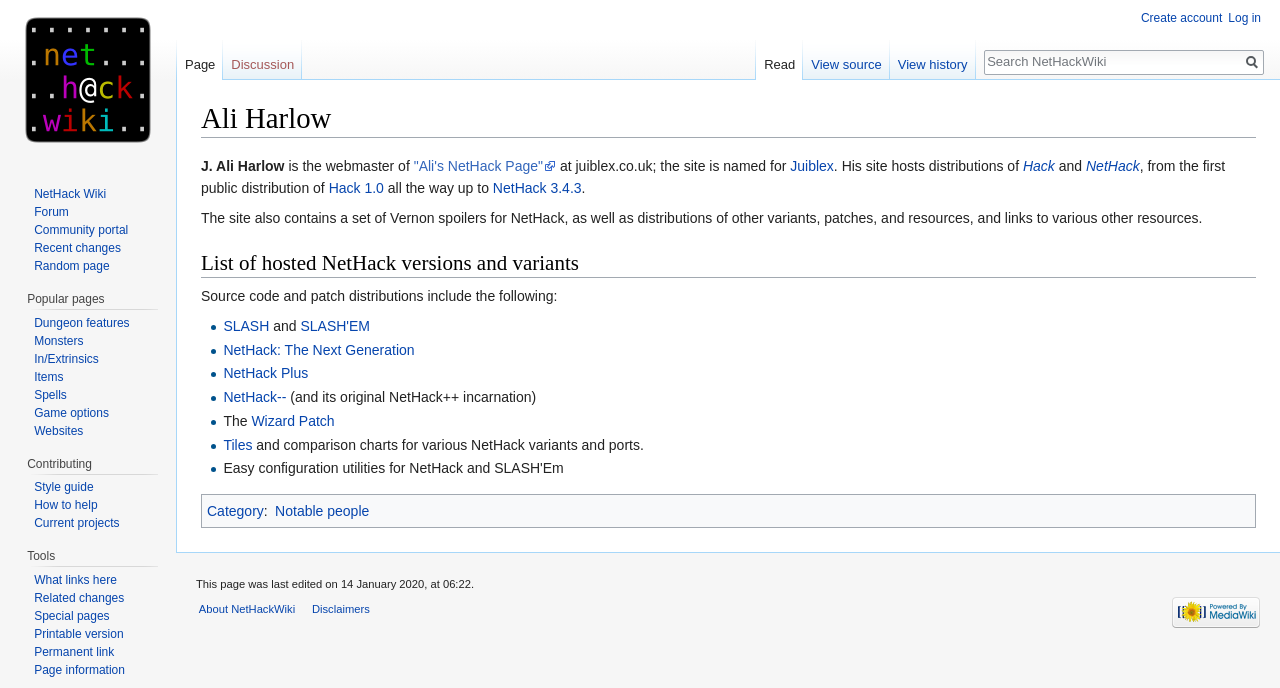Locate the bounding box coordinates of the region to be clicked to comply with the following instruction: "Search for something". The coordinates must be four float numbers between 0 and 1, in the form [left, top, right, bottom].

[0.769, 0.075, 0.969, 0.104]